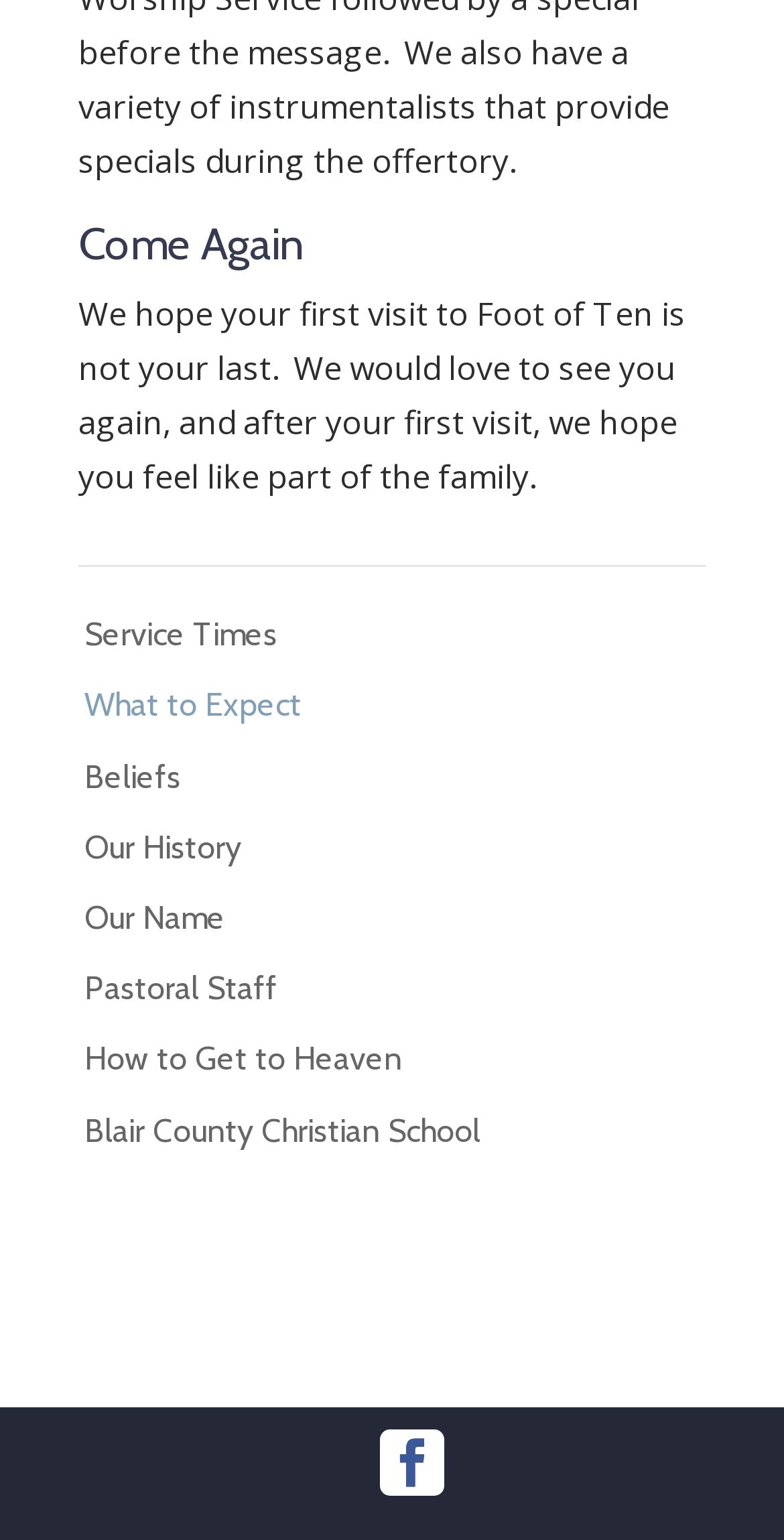Determine the bounding box coordinates of the UI element described by: "How to Get to Heaven".

[0.1, 0.668, 0.564, 0.708]